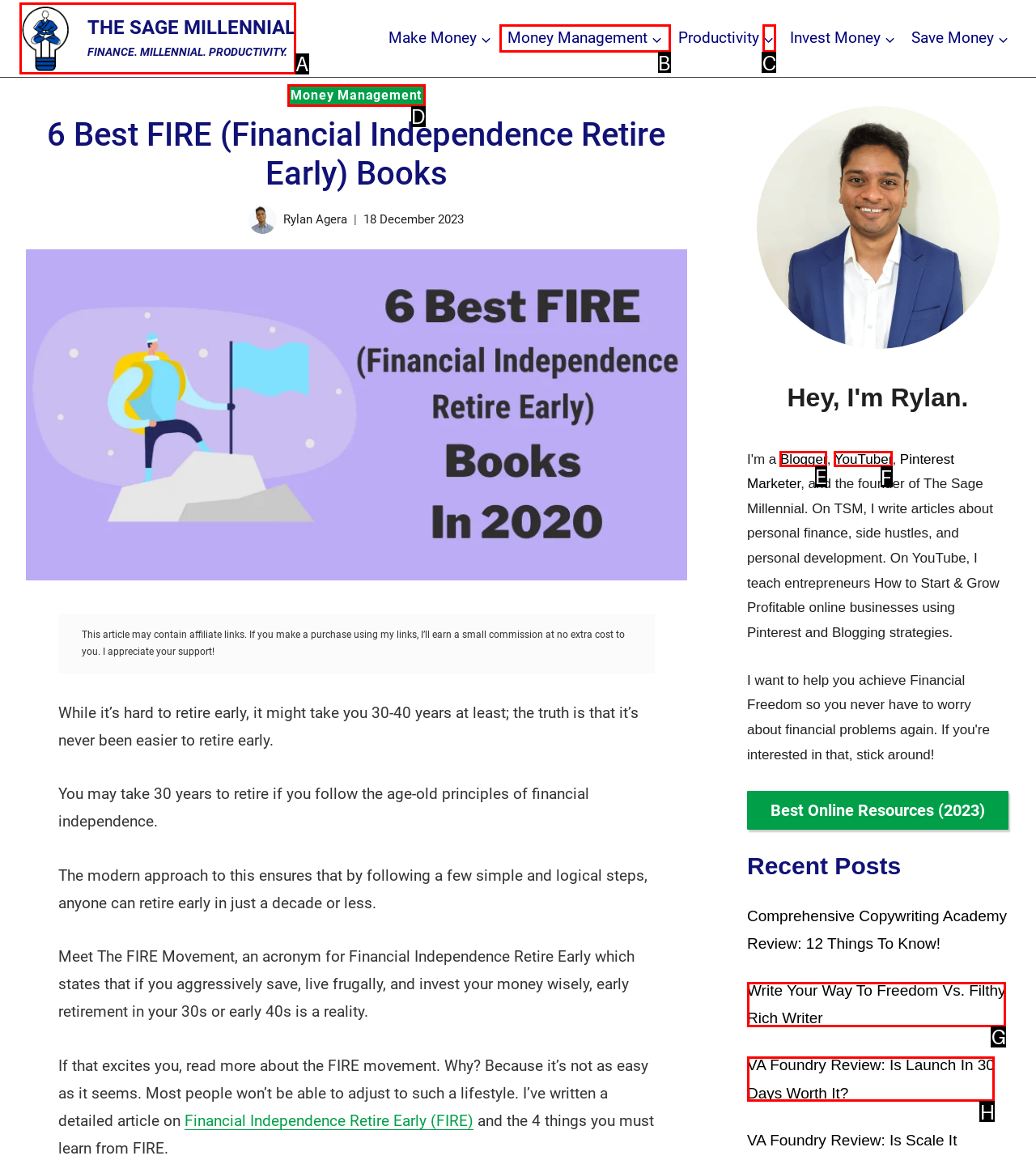Determine the letter of the element to click to accomplish this task: Check the 'Recent Comments' section. Respond with the letter.

None